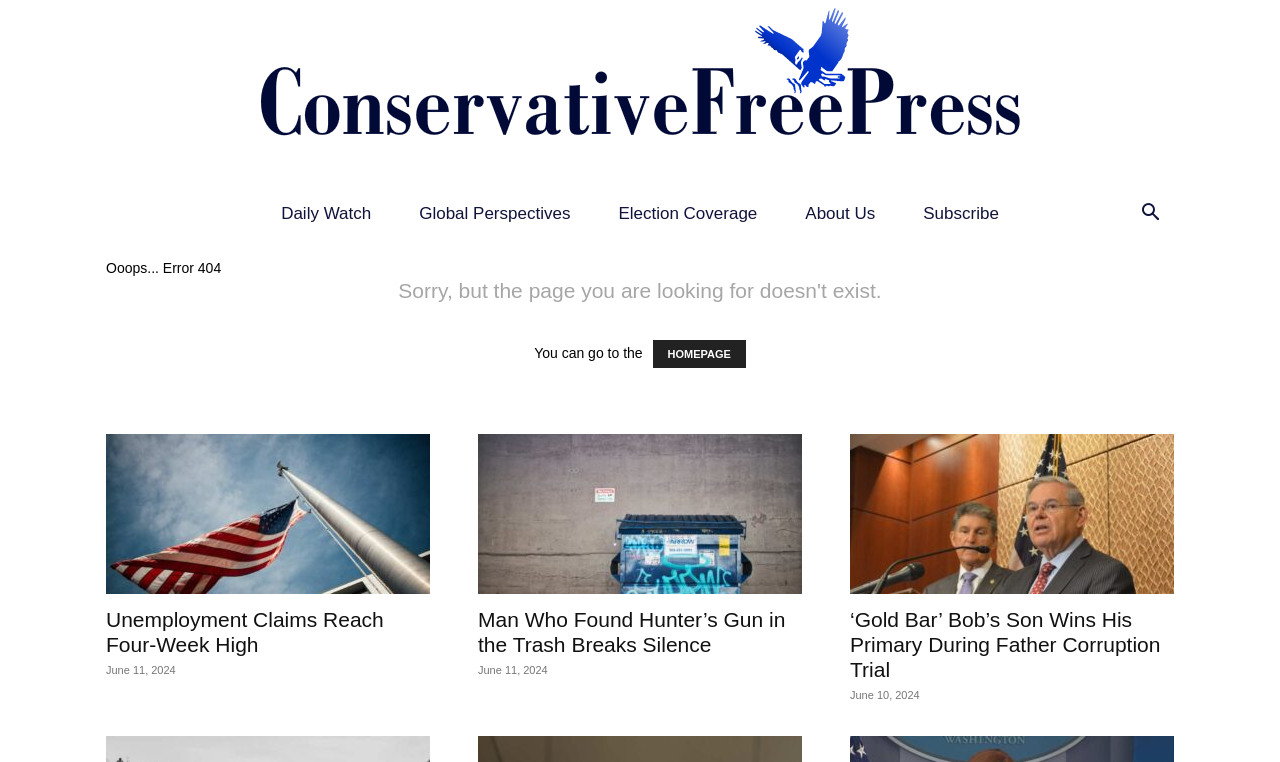Determine the bounding box coordinates of the UI element described by: "aria-label="Search"".

[0.88, 0.272, 0.917, 0.293]